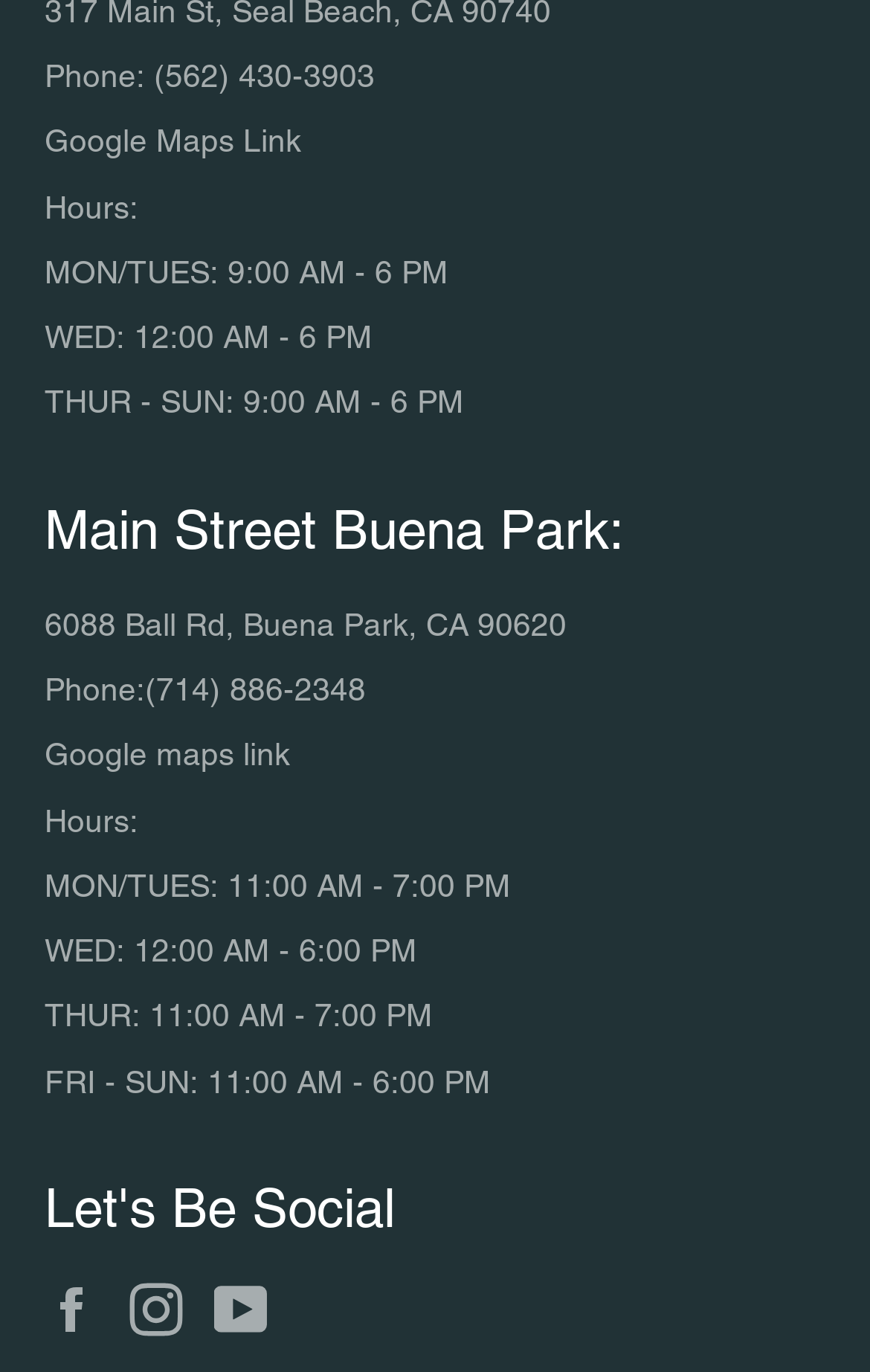From the webpage screenshot, predict the bounding box coordinates (top-left x, top-left y, bottom-right x, bottom-right y) for the UI element described here: (562) 430-3903

[0.177, 0.042, 0.431, 0.068]